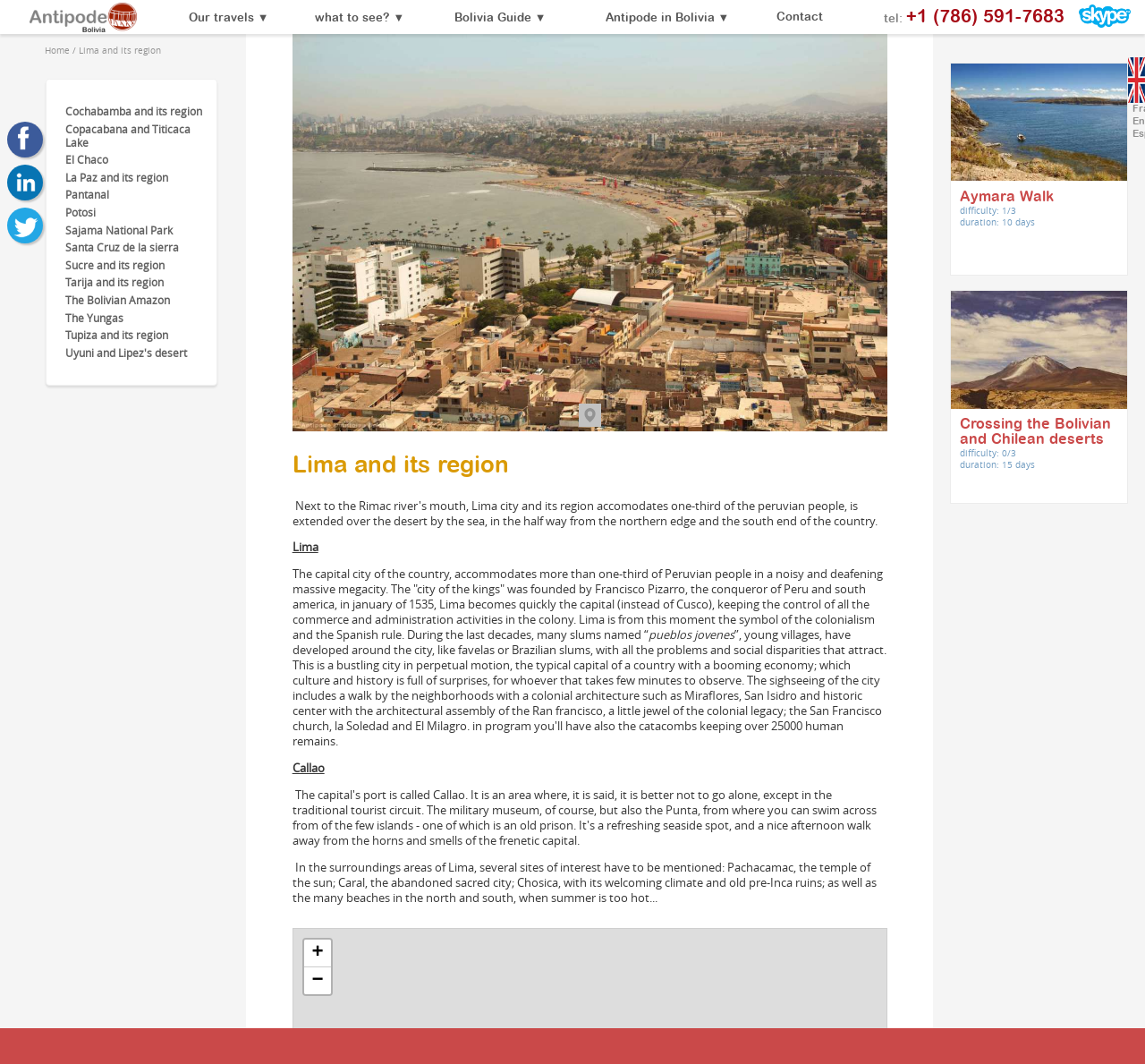Based on the provided description, "Tumblr", find the bounding box of the corresponding UI element in the screenshot.

None